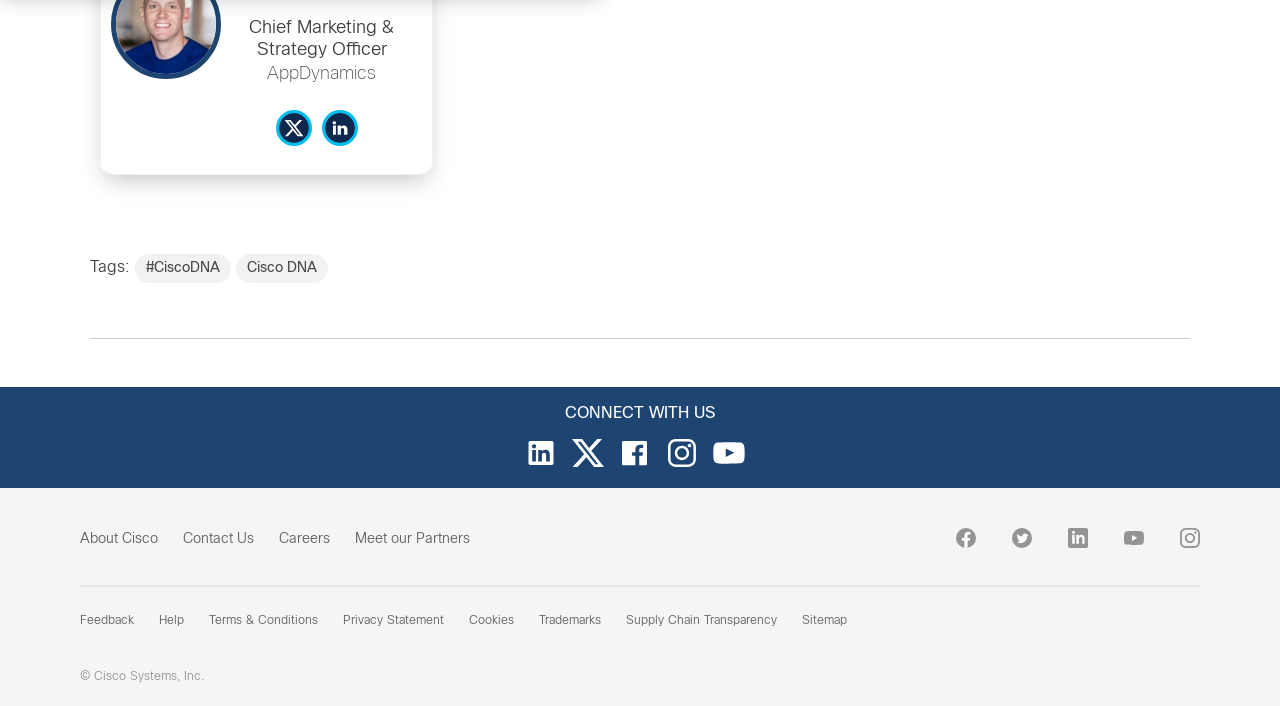Can you show the bounding box coordinates of the region to click on to complete the task described in the instruction: "Connect with us on LinkedIn"?

[0.834, 0.748, 0.85, 0.777]